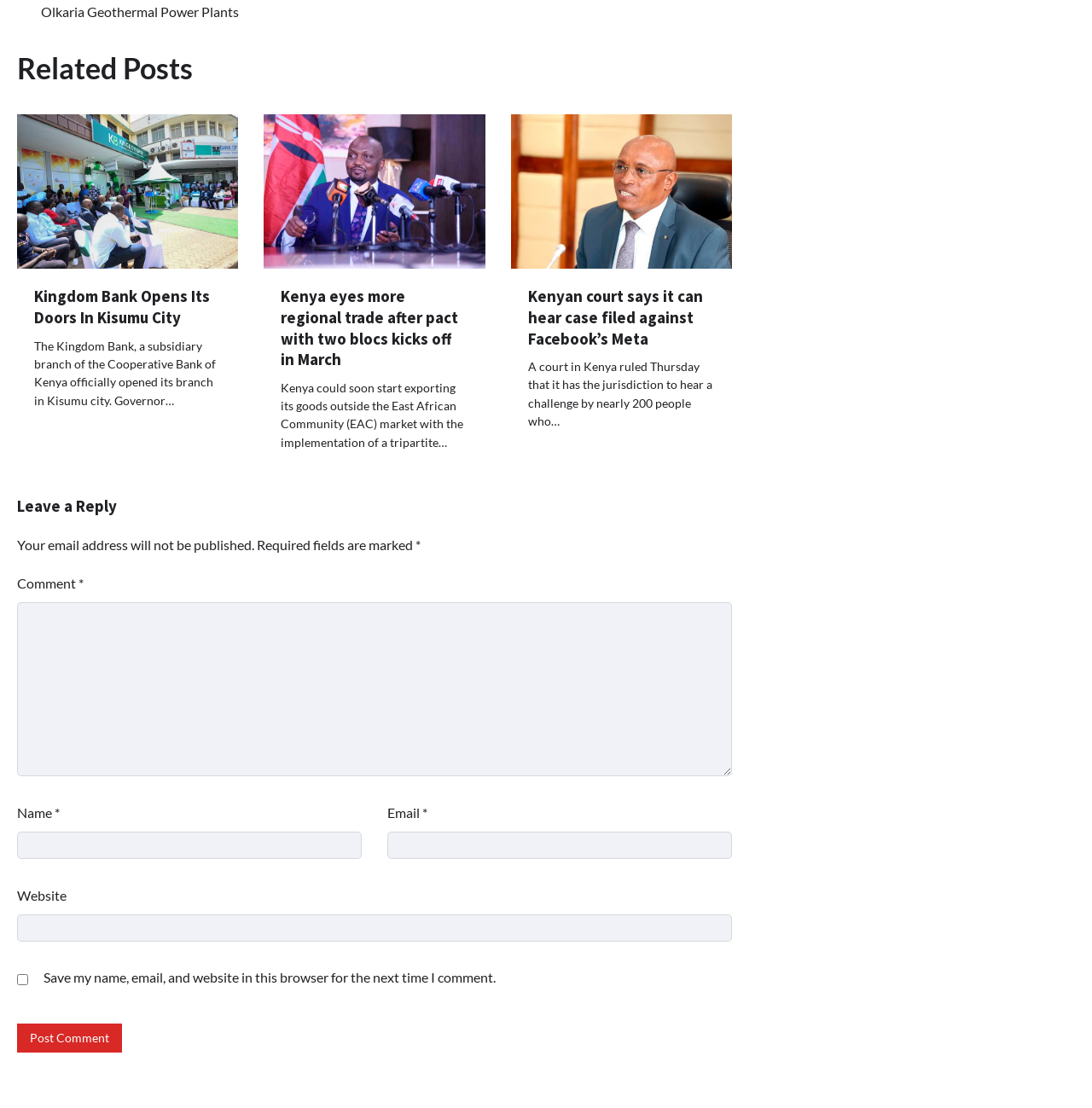Identify the bounding box coordinates of the clickable region necessary to fulfill the following instruction: "Click the 'Post Comment' button". The bounding box coordinates should be four float numbers between 0 and 1, i.e., [left, top, right, bottom].

[0.016, 0.924, 0.112, 0.95]